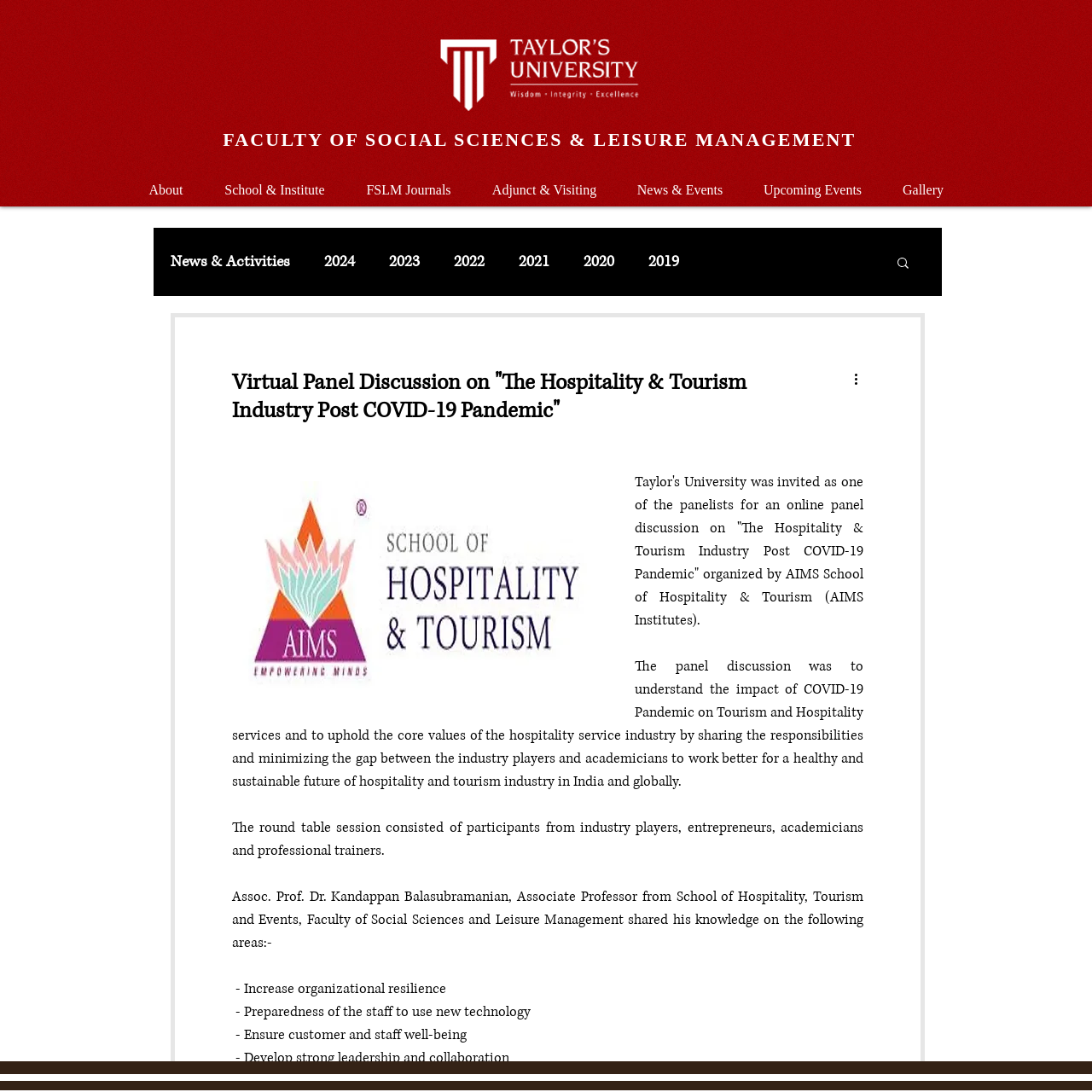Please determine the bounding box coordinates of the element's region to click for the following instruction: "Explore 'Gallery'".

[0.808, 0.157, 0.883, 0.177]